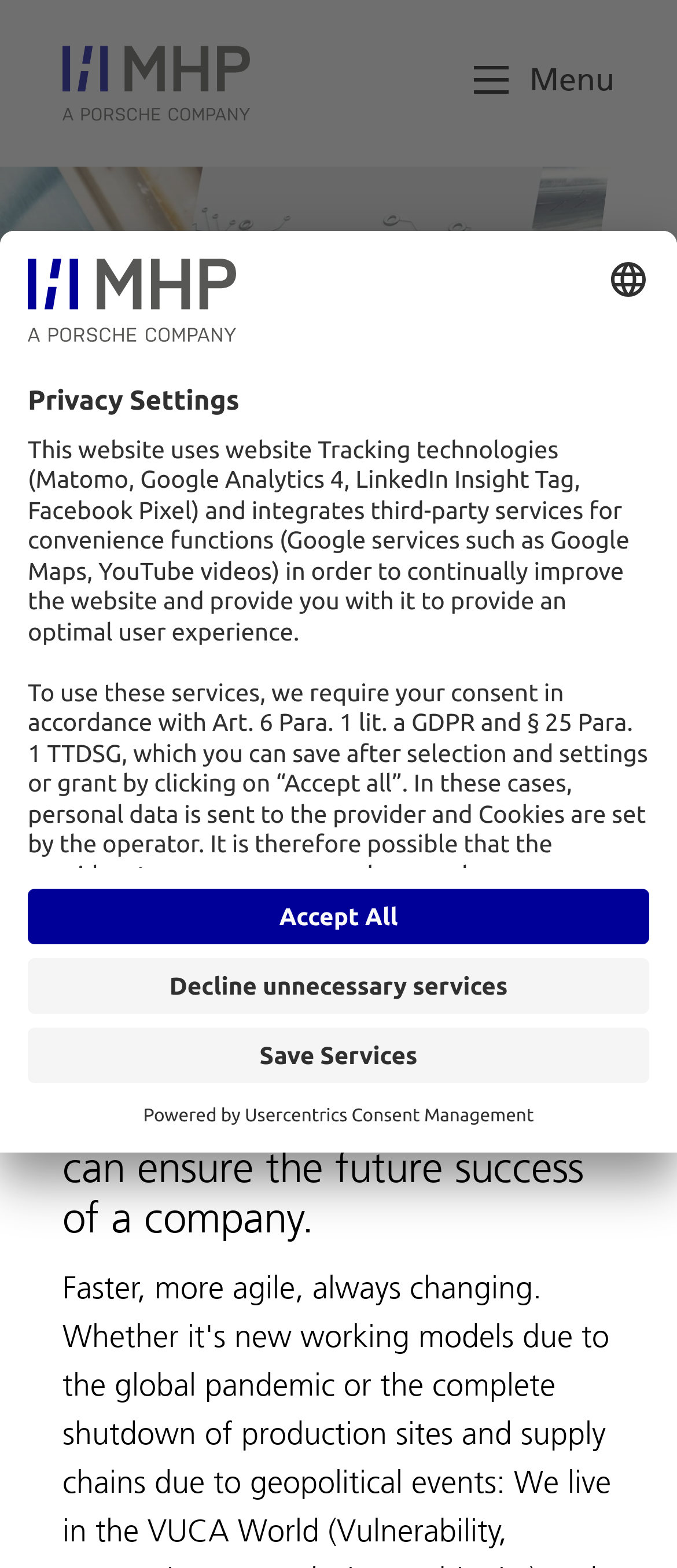Please determine the bounding box coordinates of the element to click on in order to accomplish the following task: "Open the language selection menu". Ensure the coordinates are four float numbers ranging from 0 to 1, i.e., [left, top, right, bottom].

[0.092, 0.408, 0.908, 0.479]